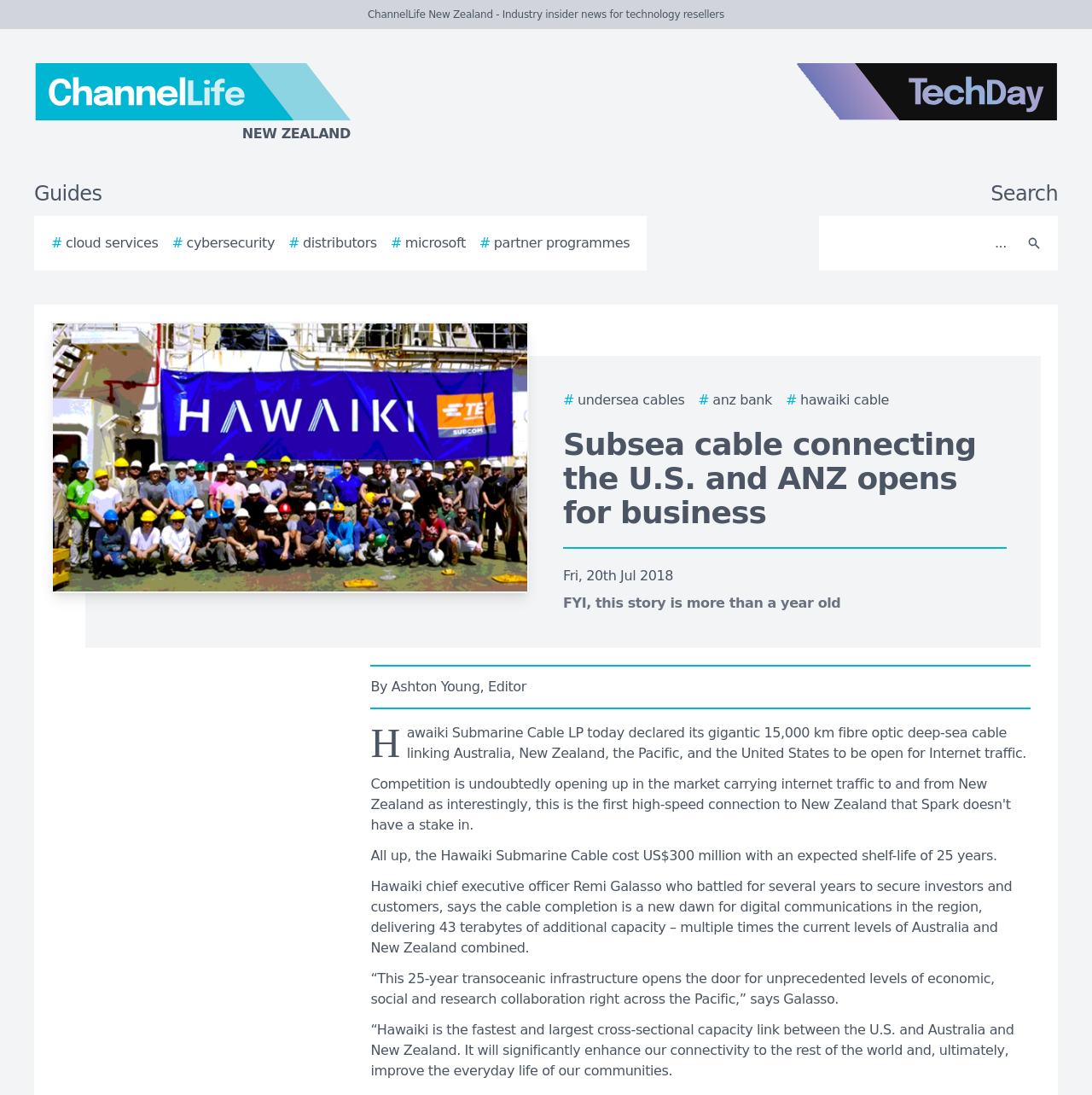What is the topic of the article?
Please analyze the image and answer the question with as much detail as possible.

I determined the topic of the article by reading the heading 'Subsea cable connecting the U.S. and ANZ opens for business' and the surrounding text, which discusses the Hawaiki Submarine Cable LP and its implications for internet traffic.